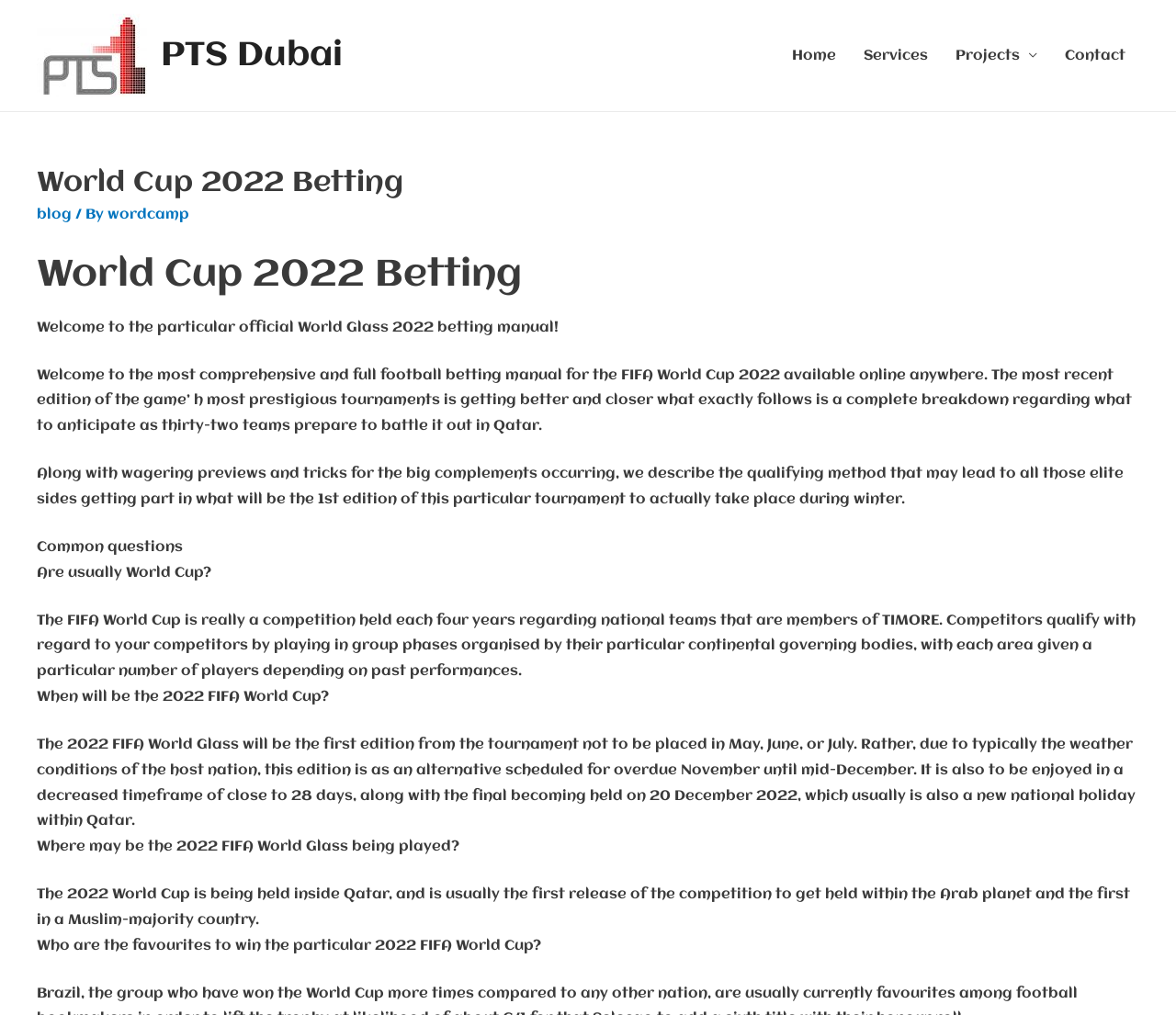Highlight the bounding box coordinates of the region I should click on to meet the following instruction: "Read the blog".

[0.031, 0.205, 0.061, 0.219]